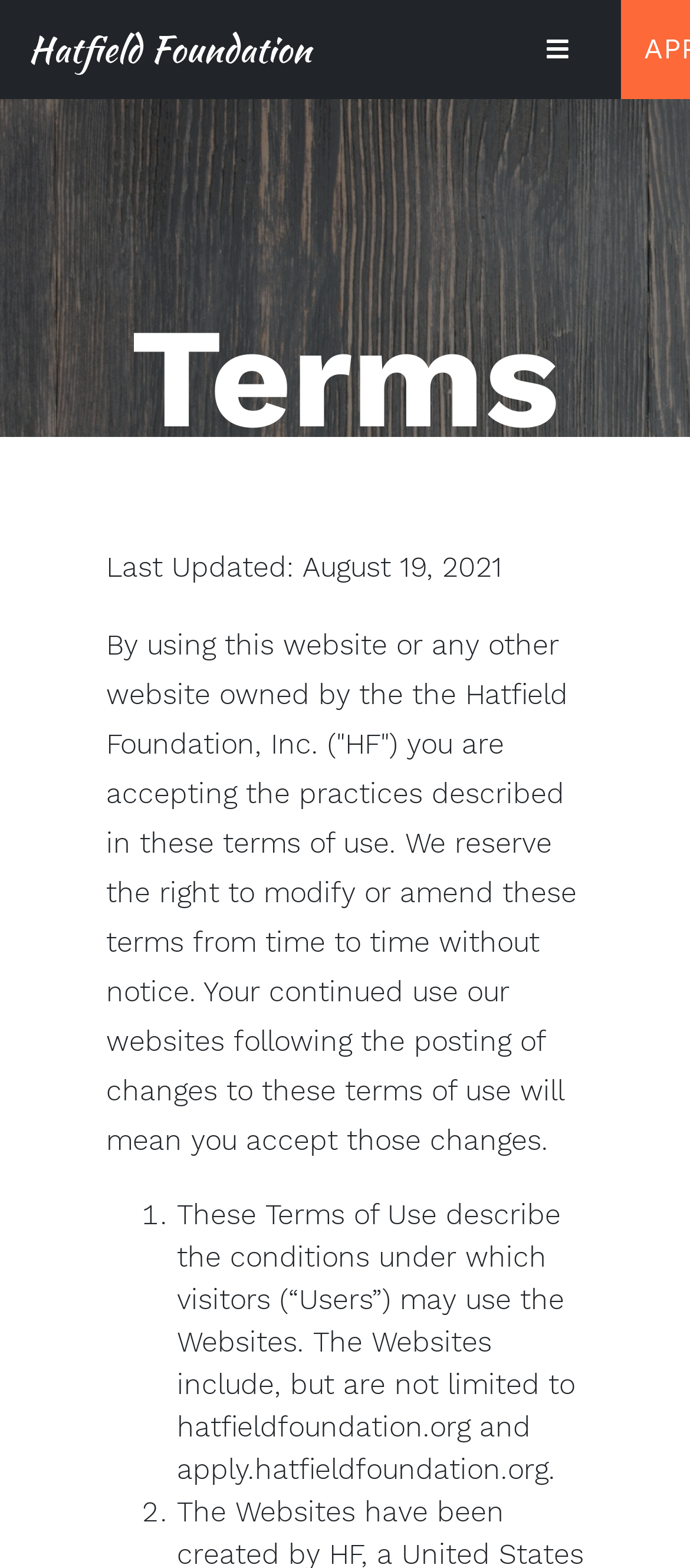Bounding box coordinates should be provided in the format (top-left x, top-left y, bottom-right x, bottom-right y) with all values between 0 and 1. Identify the bounding box for this UI element: Hatfield Foundation

[0.041, 0.009, 0.451, 0.054]